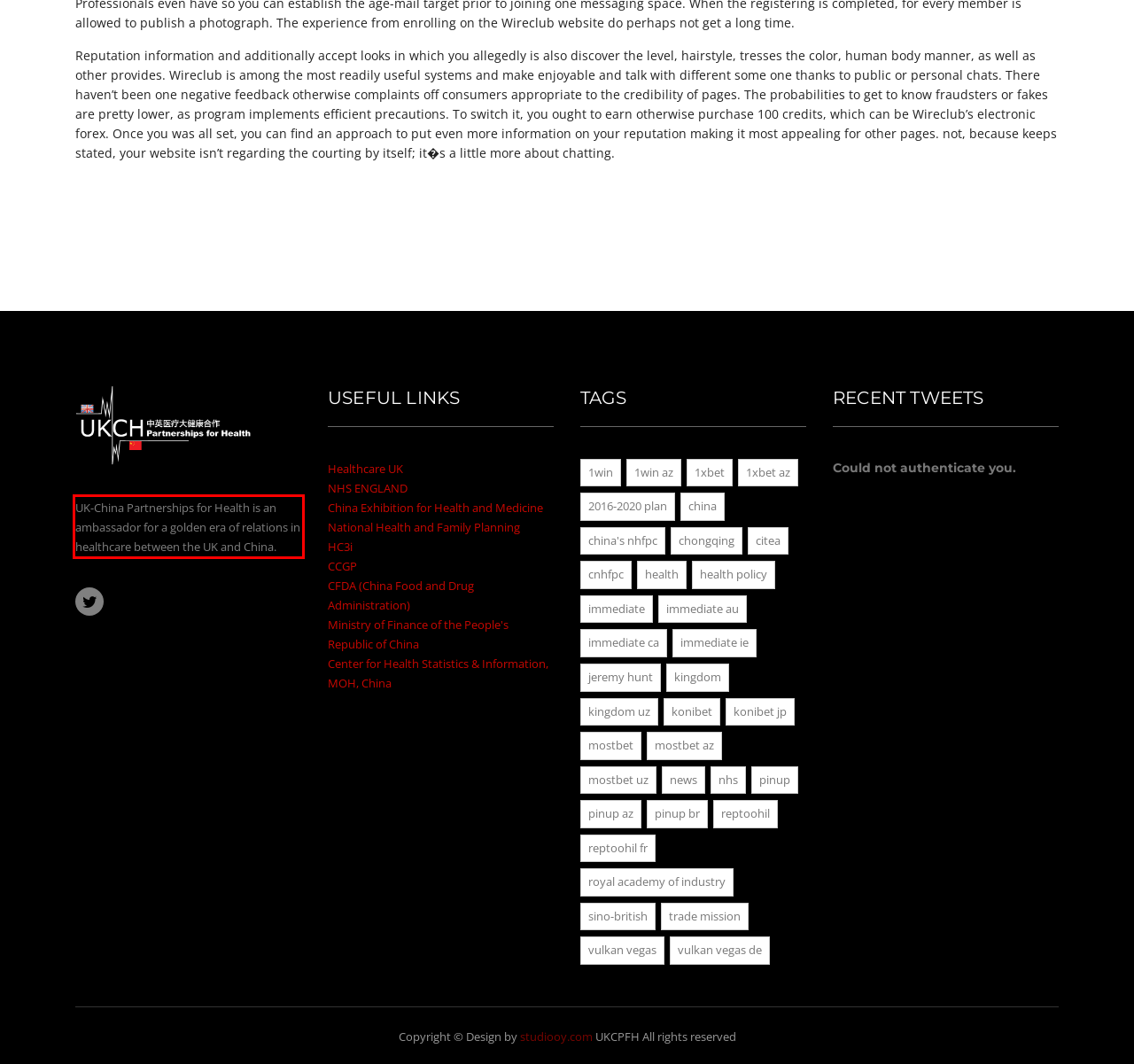You have a screenshot of a webpage, and there is a red bounding box around a UI element. Utilize OCR to extract the text within this red bounding box.

UK-China Partnerships for Health is an ambassador for a golden era of relations in healthcare between the UK and China.